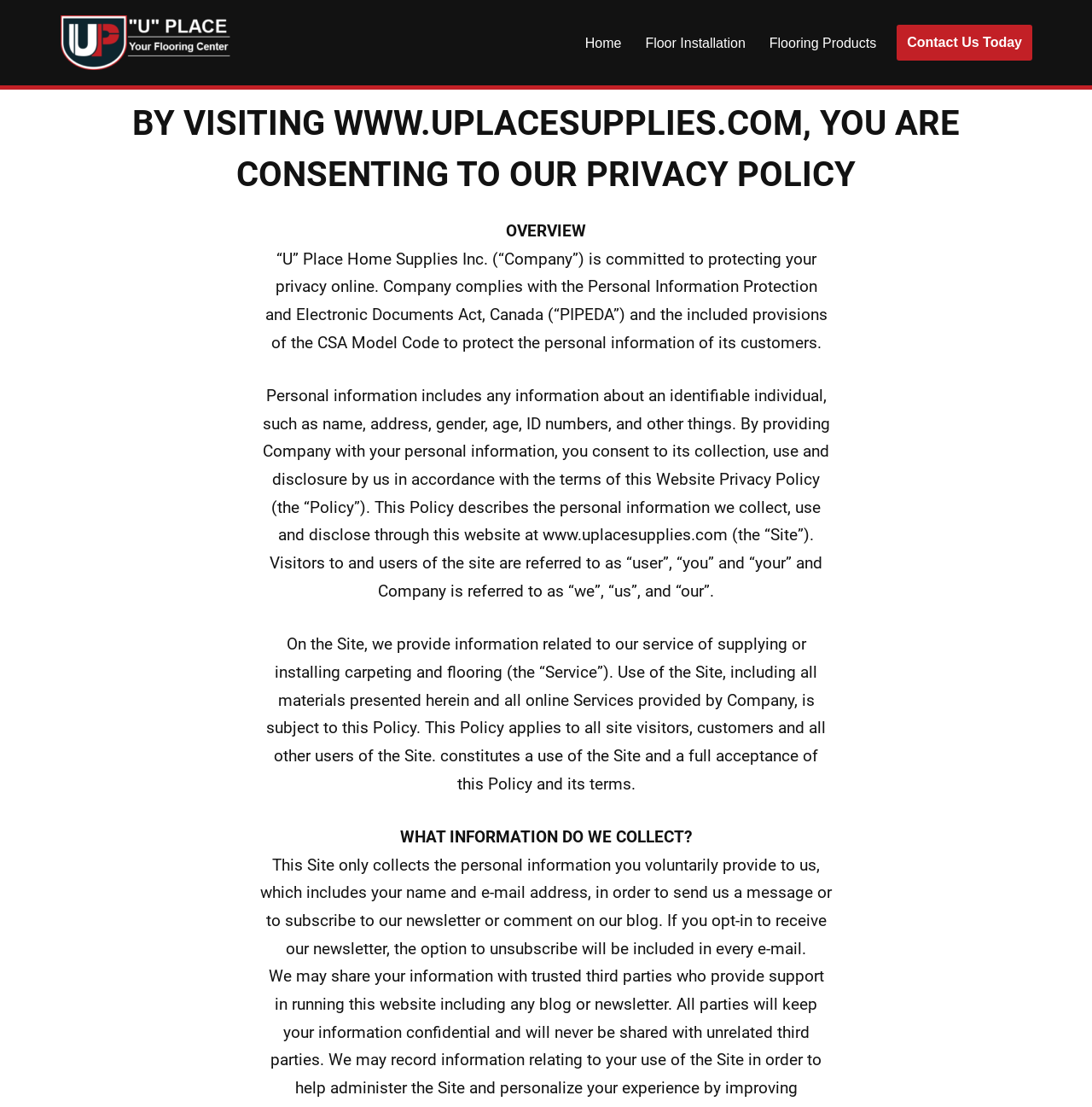Determine the bounding box for the HTML element described here: "Home". The coordinates should be given as [left, top, right, bottom] with each number being a float between 0 and 1.

[0.536, 0.028, 0.569, 0.049]